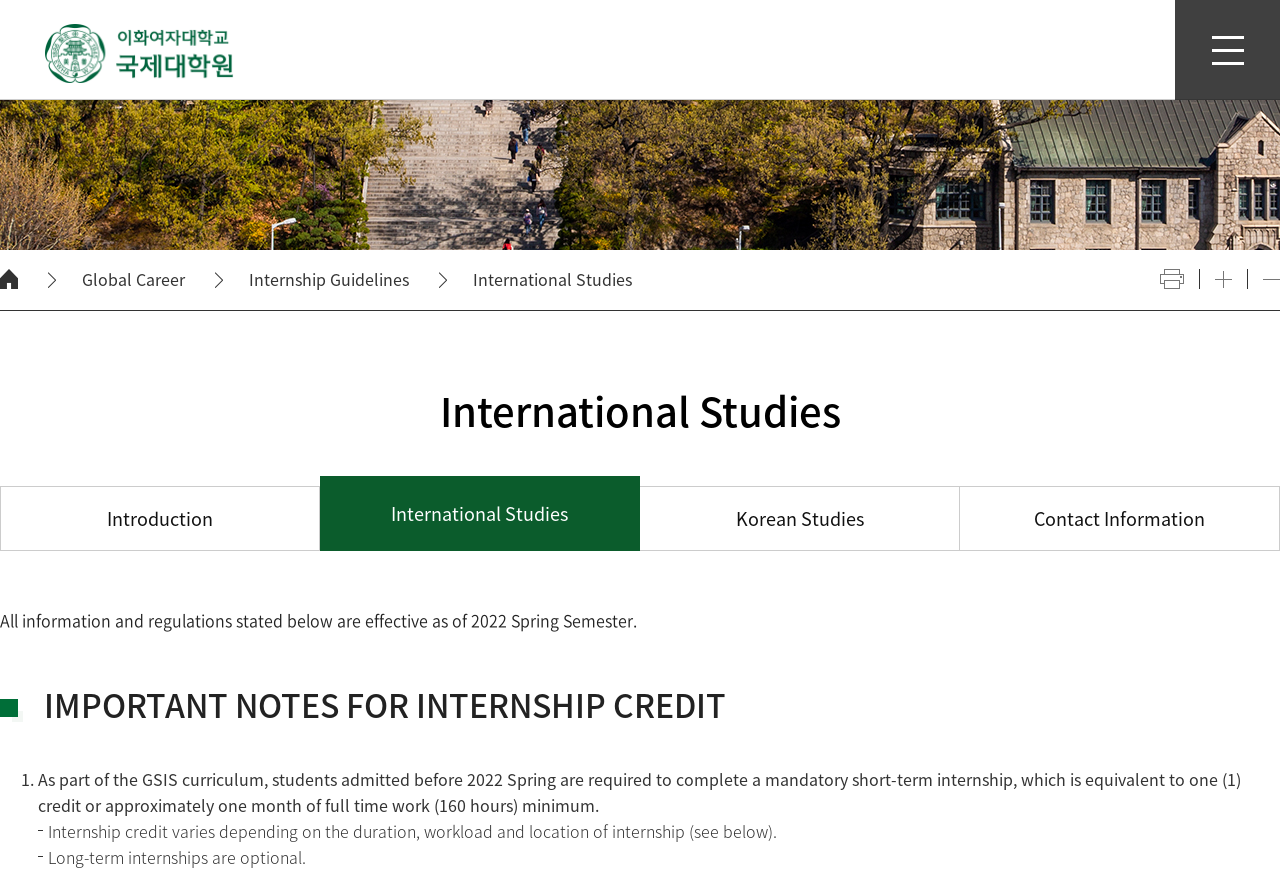What is the effective semester for the information and regulations?
Identify the answer in the screenshot and reply with a single word or phrase.

2022 Spring Semester